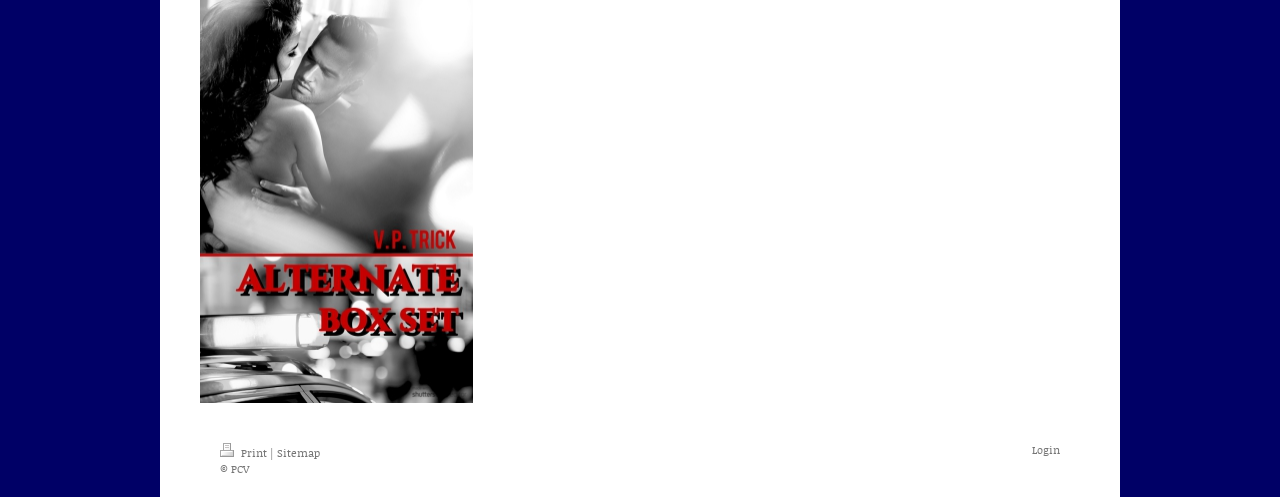Given the element description Login, predict the bounding box coordinates for the UI element in the webpage screenshot. The format should be (top-left x, top-left y, bottom-right x, bottom-right y), and the values should be between 0 and 1.

[0.806, 0.889, 0.828, 0.921]